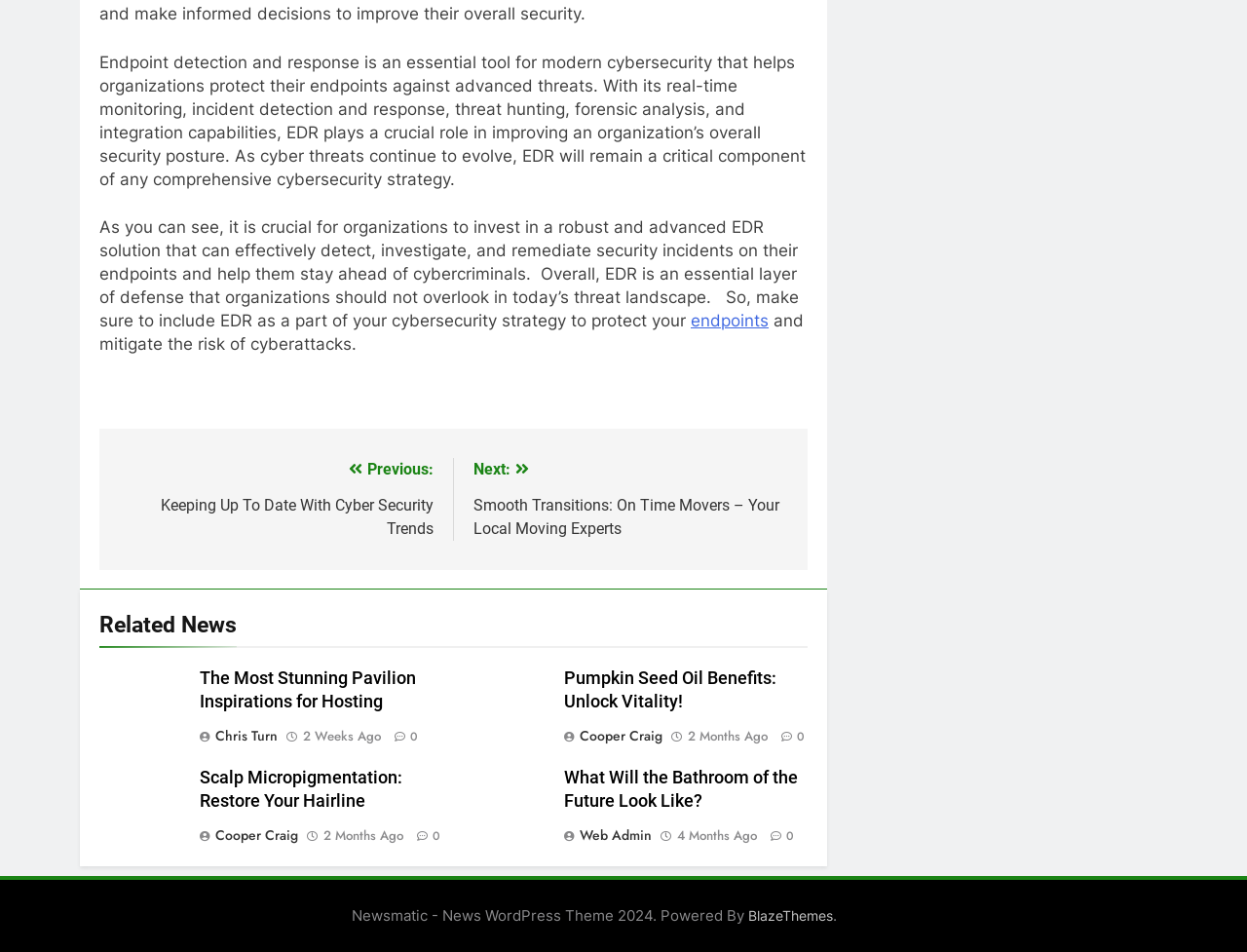Based on the image, please elaborate on the answer to the following question:
What is the navigation option below the articles?

The navigation option below the articles is 'Posts', which is a static text element with the bounding box coordinates [0.08, 0.45, 0.648, 0.599]. This element is part of the navigation section that allows users to navigate through the website.